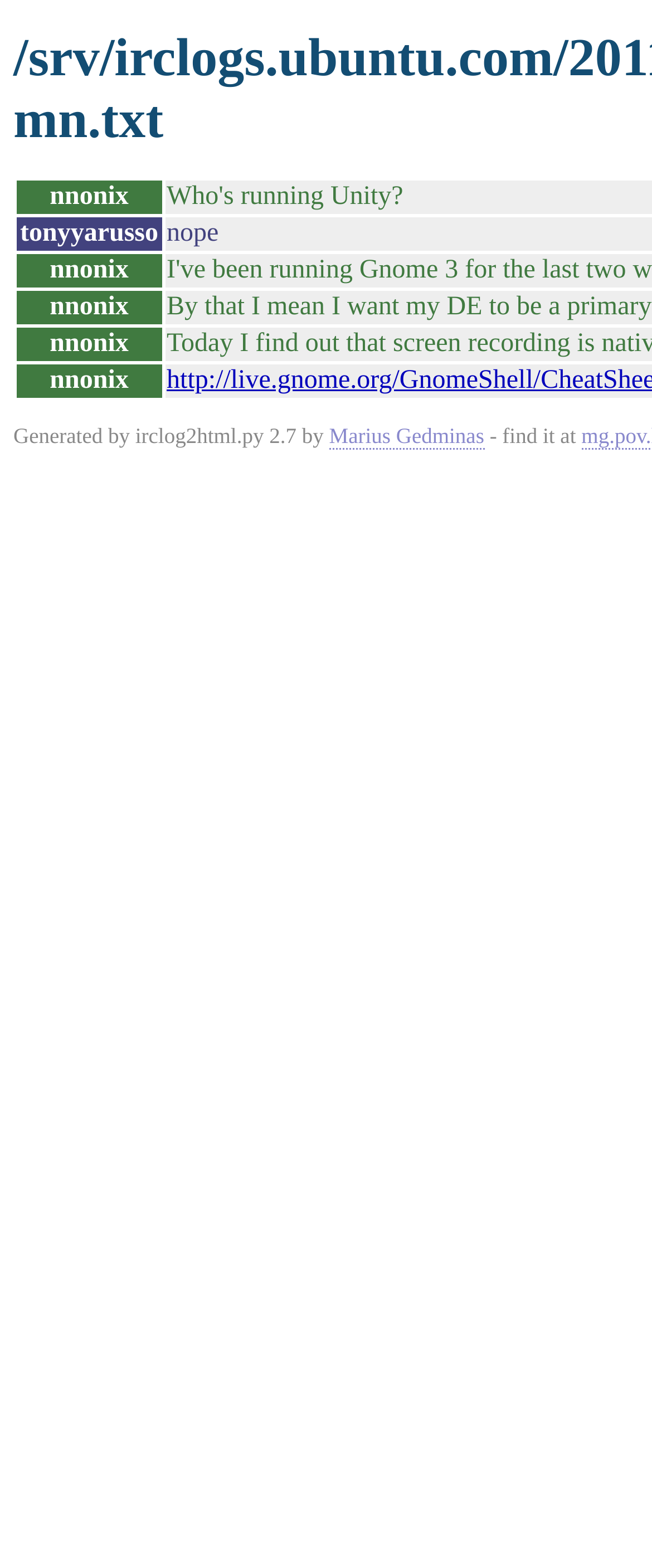What is the username of the first rowheader?
Please answer using one word or phrase, based on the screenshot.

nnonix